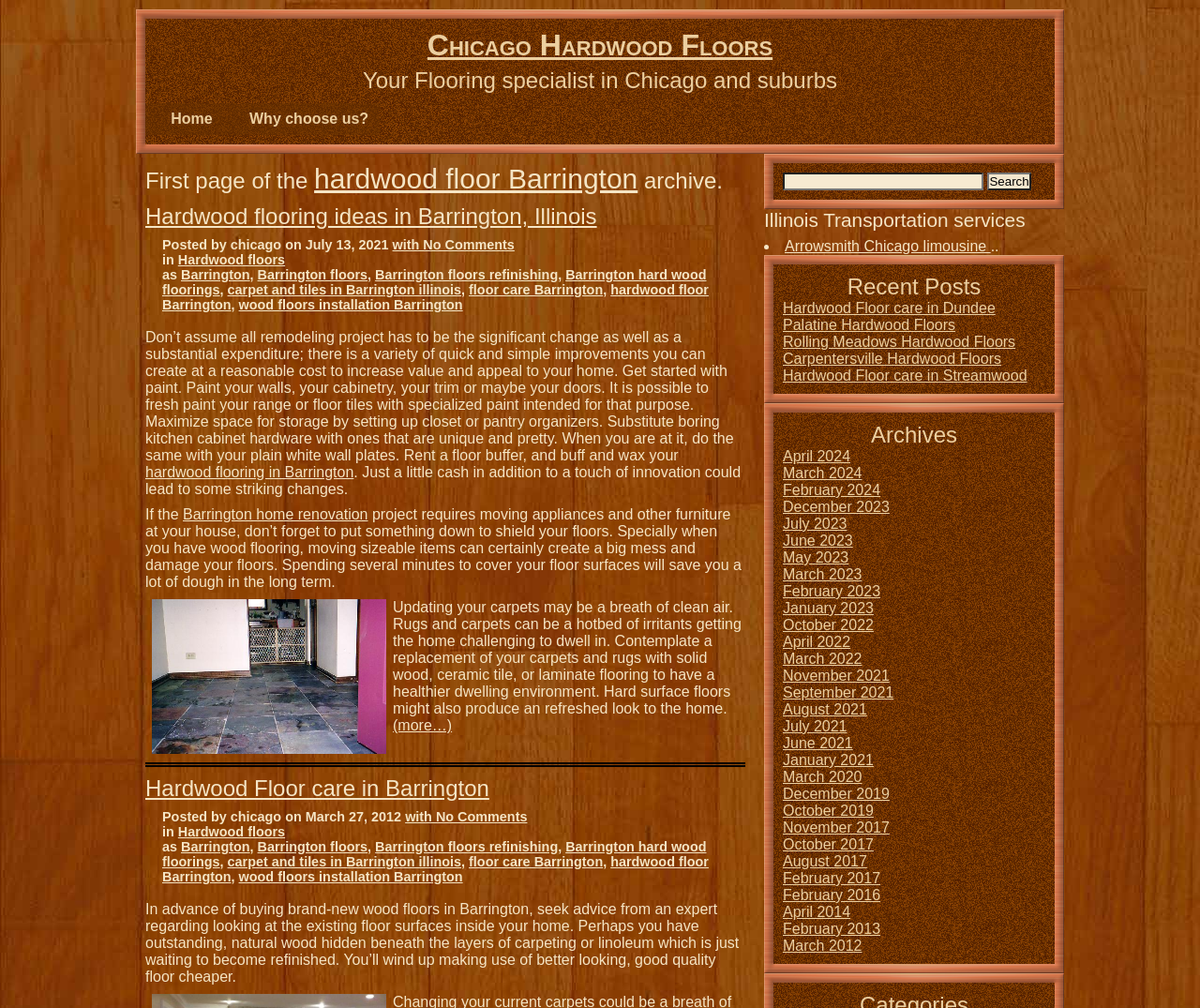What is the topic of the first heading?
Using the image, provide a detailed and thorough answer to the question.

The topic of the first heading is 'Hardwood flooring ideas in Barrington, Illinois' which is indicated by the heading element 'Hardwood flooring ideas in Barrington, Illinois' with a bounding box coordinate of [0.121, 0.202, 0.621, 0.228].